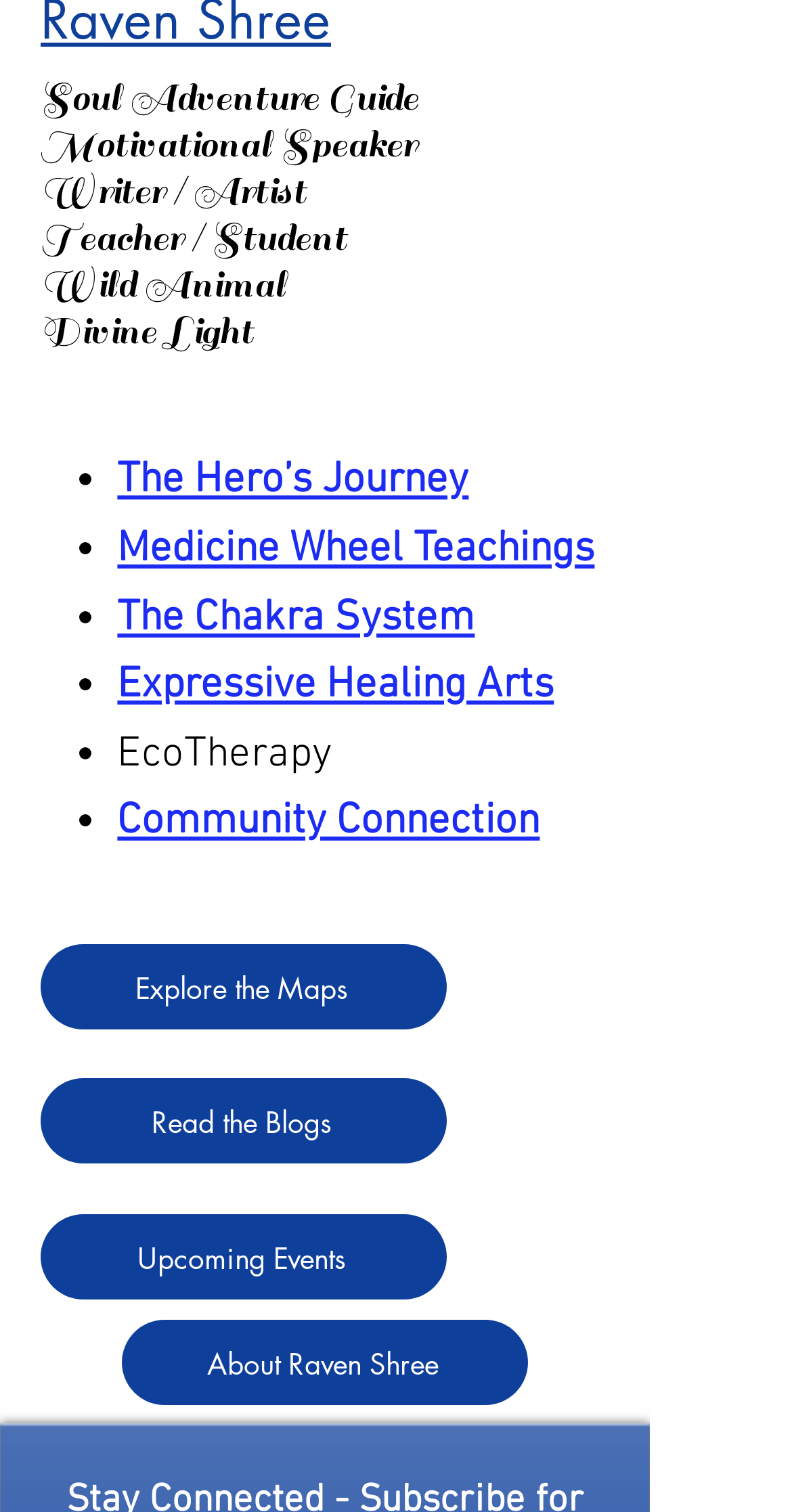How many call-to-action links are there at the bottom of the webpage?
Using the image provided, answer with just one word or phrase.

3